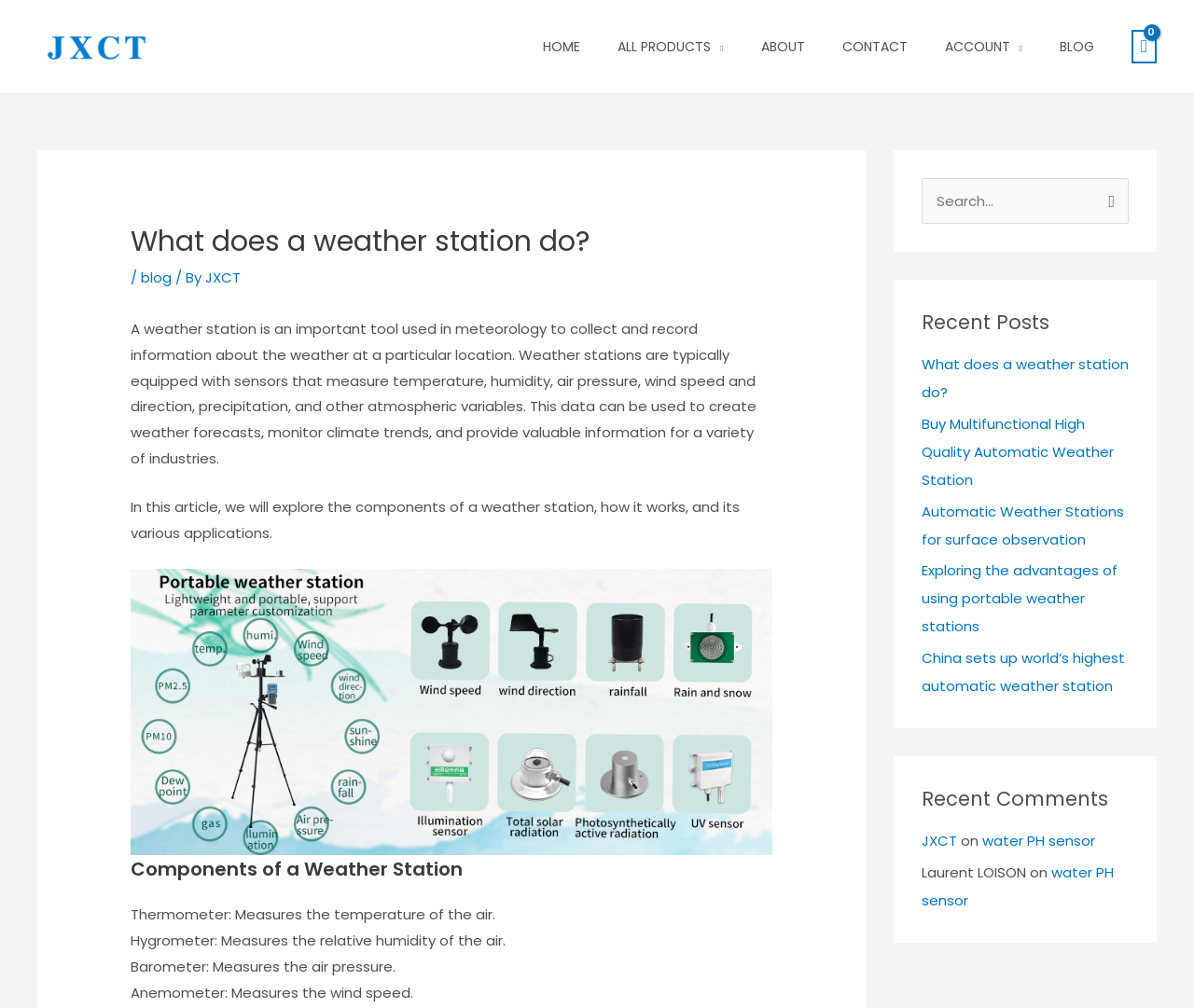Please study the image and answer the question comprehensively:
How many components of a weather station are mentioned?

The webpage mentions four components of a weather station: thermometer, hygrometer, barometer, and anemometer. These components are used to measure temperature, humidity, air pressure, and wind speed, respectively.